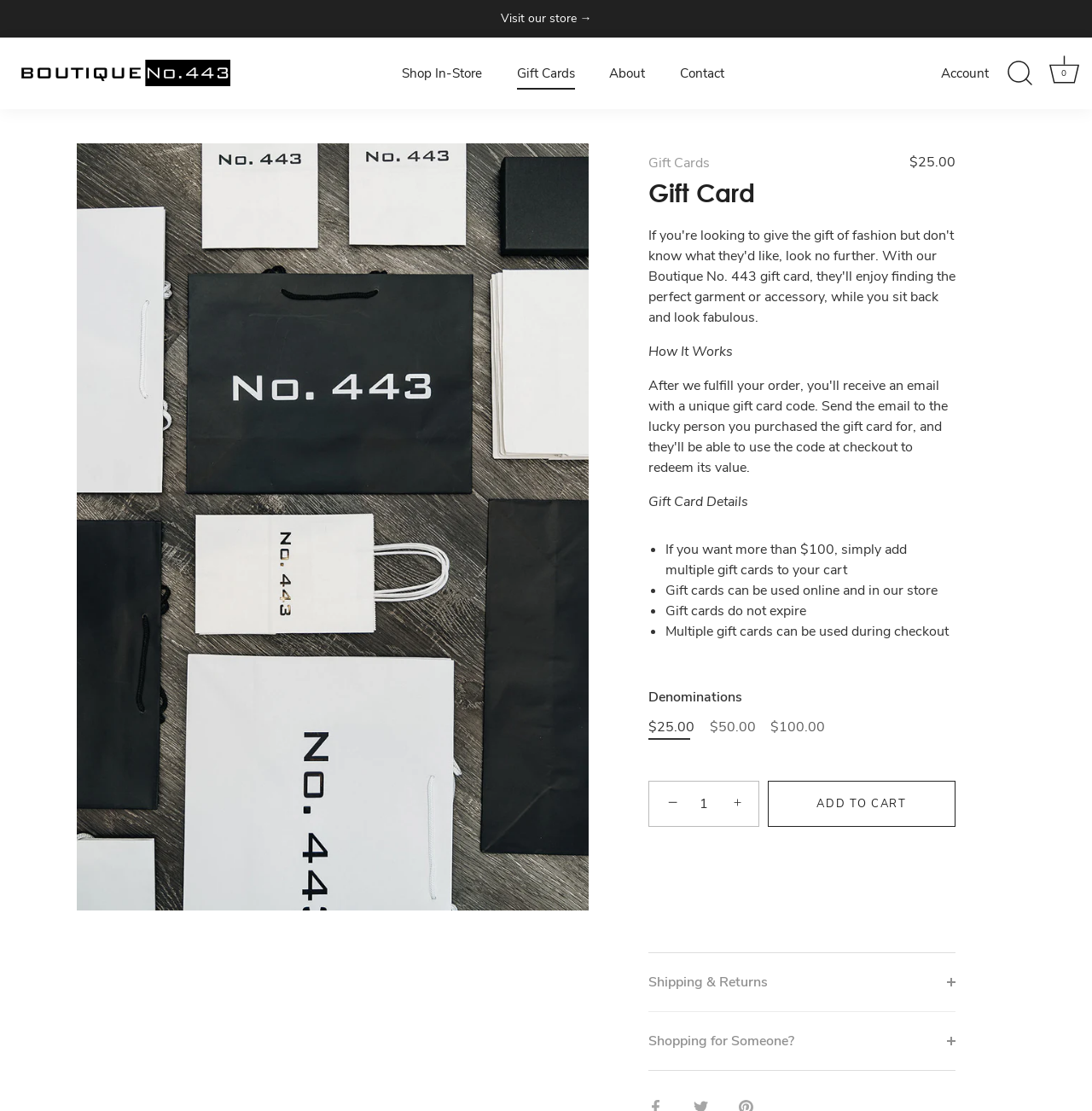Where can gift cards be used?
Use the image to answer the question with a single word or phrase.

Online and in-store